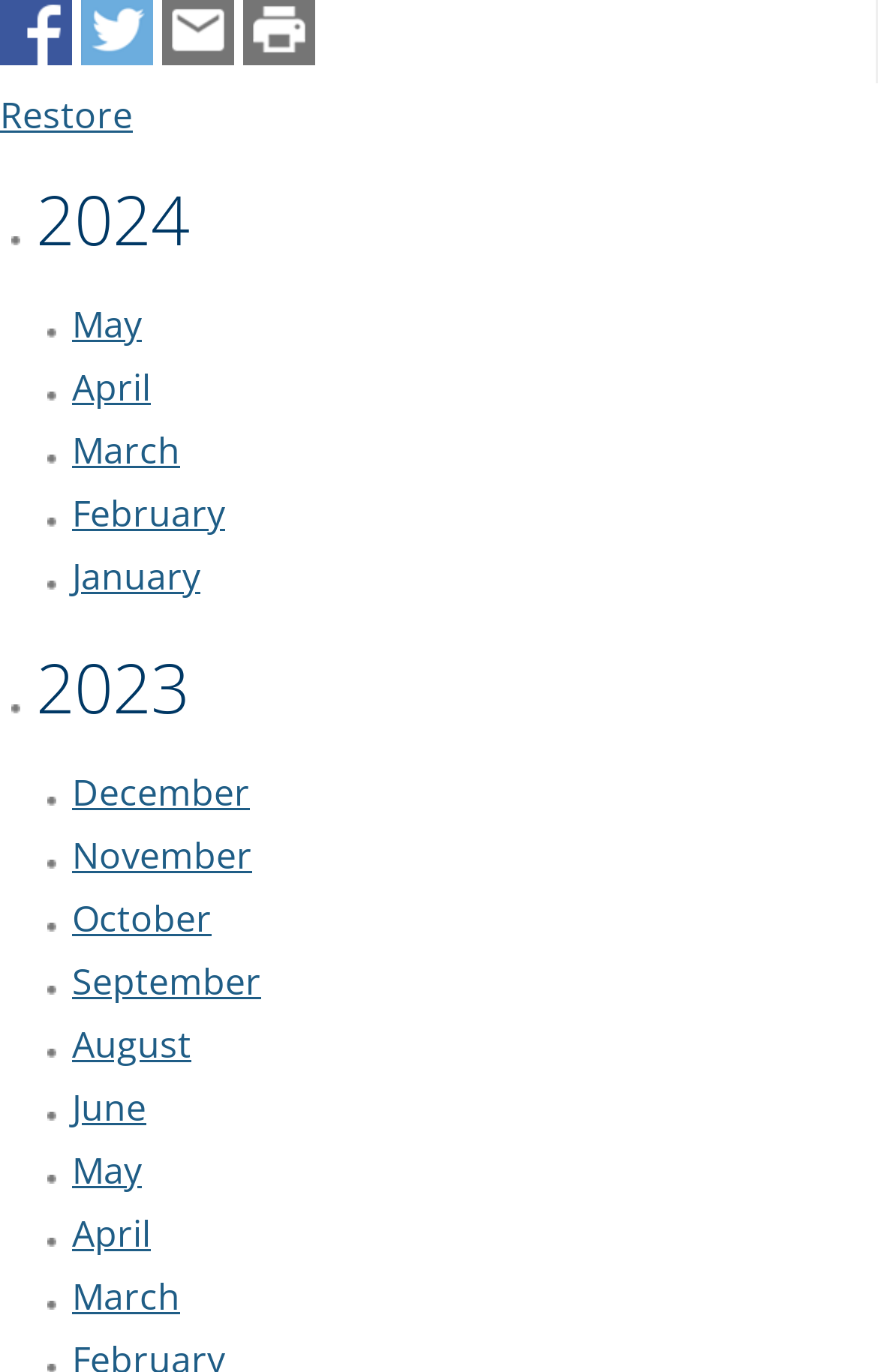Answer the following query with a single word or phrase:
Is there a 'Restore' option available?

Yes